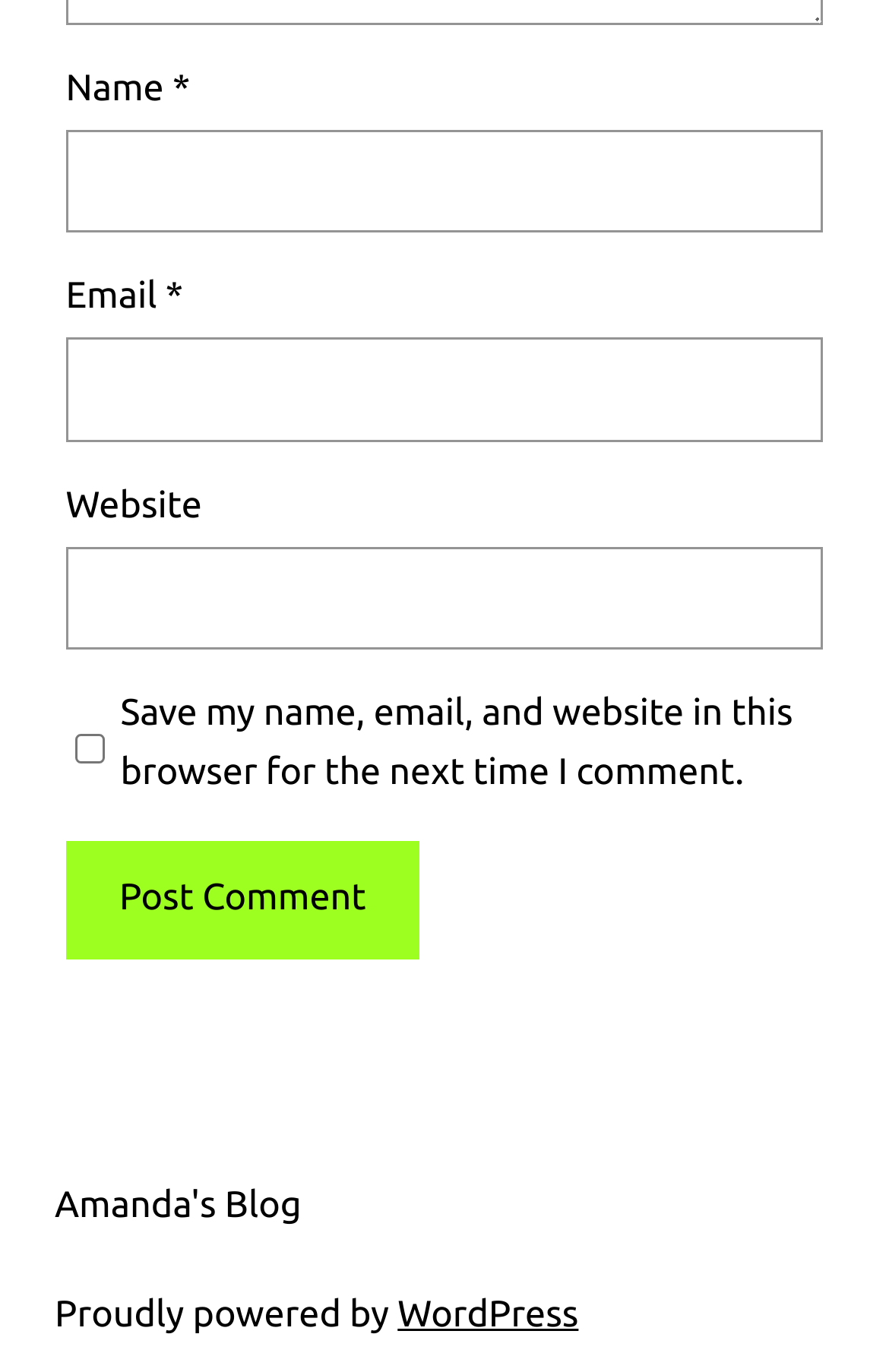Provide a one-word or short-phrase response to the question:
What is the text of the checkbox?

Save my name, email, and website in this browser for the next time I comment.